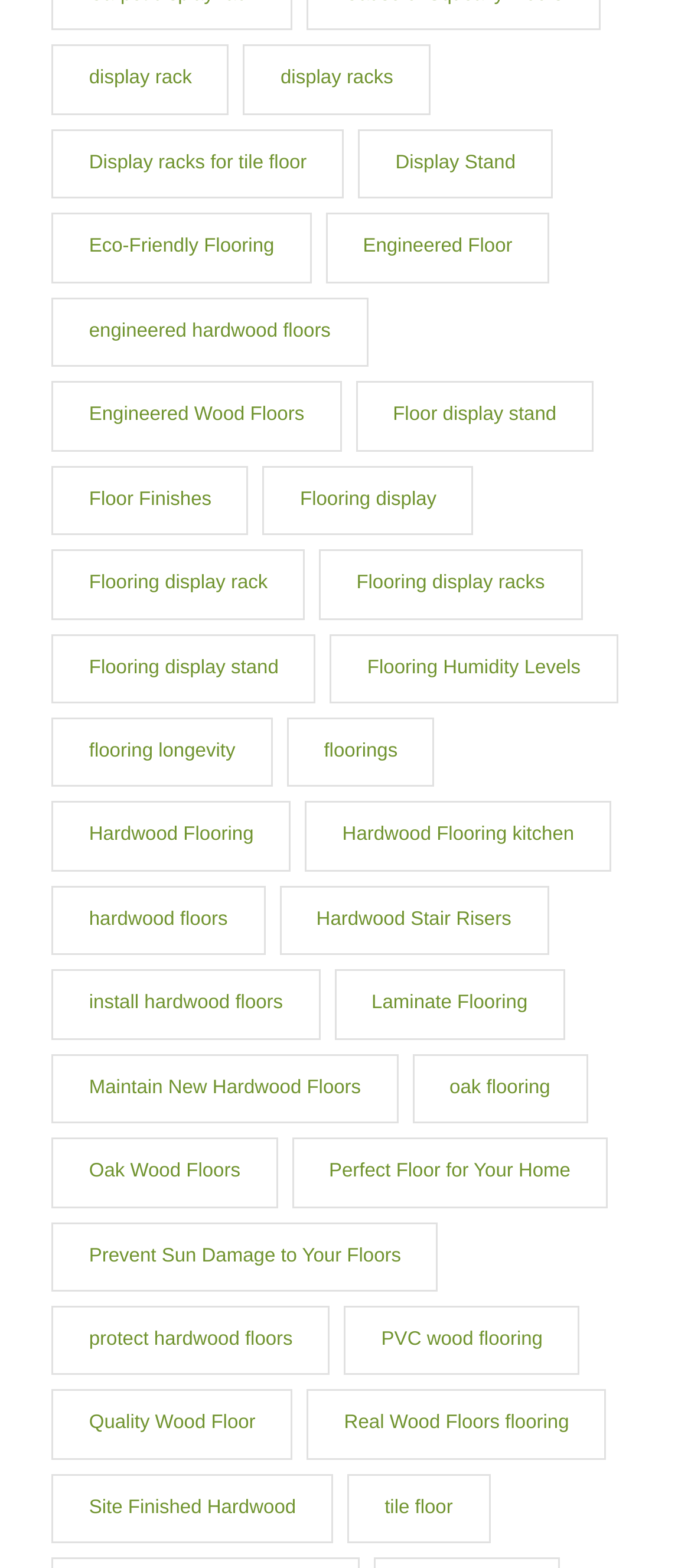Please provide the bounding box coordinates for the UI element as described: "floorings". The coordinates must be four floats between 0 and 1, represented as [left, top, right, bottom].

[0.415, 0.458, 0.629, 0.502]